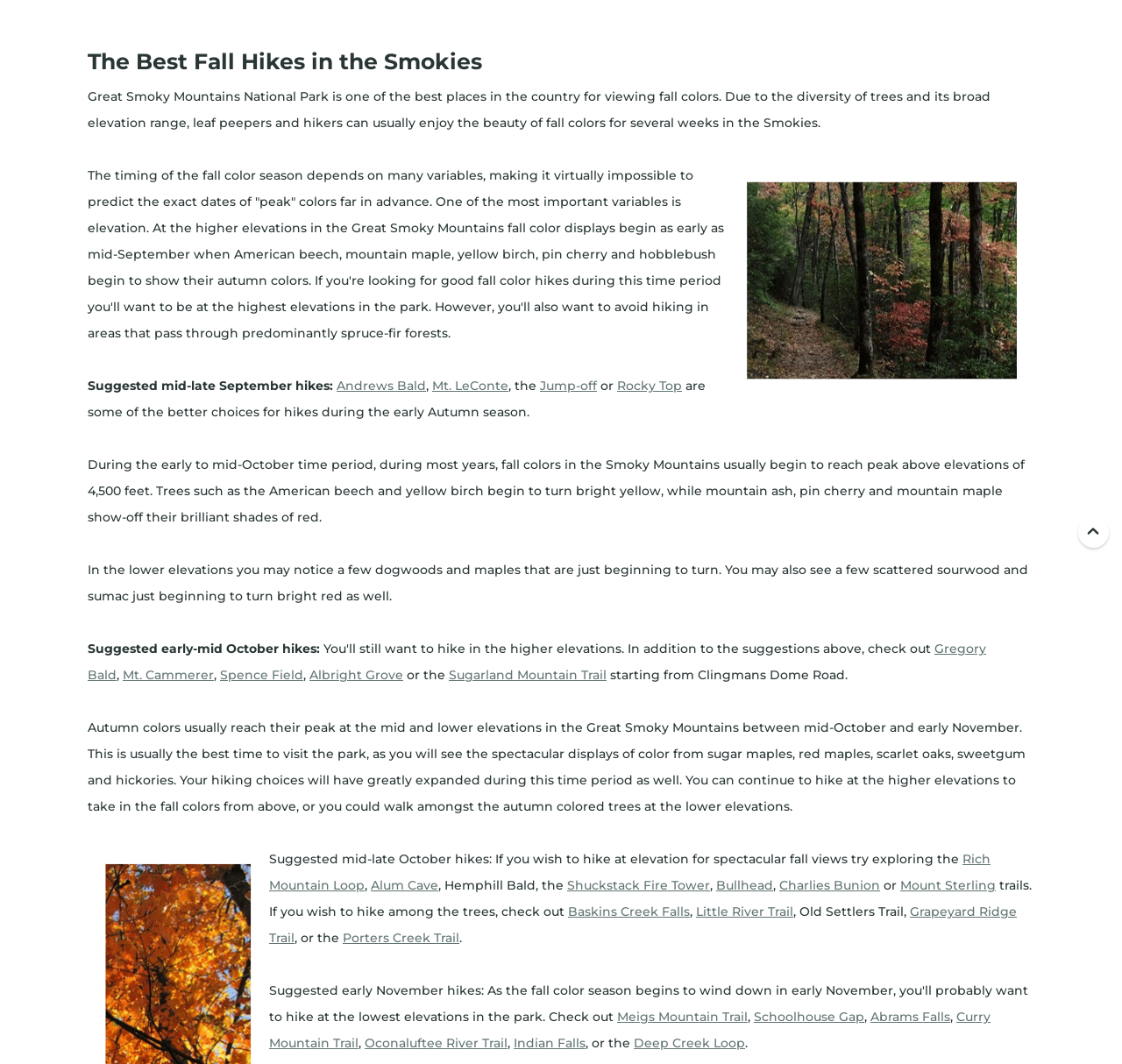Based on the element description: "Alum Cave", identify the UI element and provide its bounding box coordinates. Use four float numbers between 0 and 1, [left, top, right, bottom].

[0.33, 0.825, 0.391, 0.839]